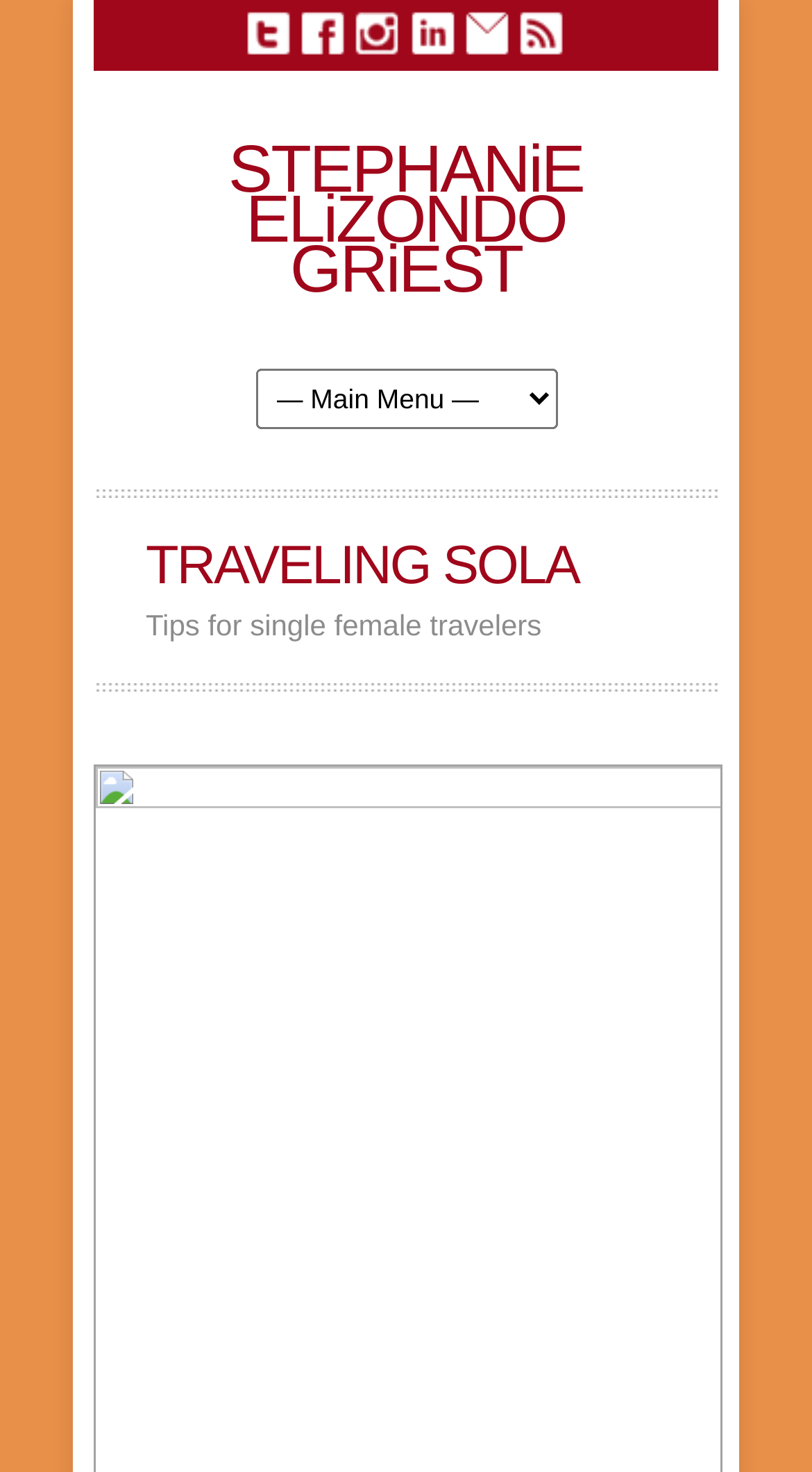Highlight the bounding box coordinates of the element that should be clicked to carry out the following instruction: "view tips for single female travelers". The coordinates must be given as four float numbers ranging from 0 to 1, i.e., [left, top, right, bottom].

[0.179, 0.413, 0.667, 0.436]